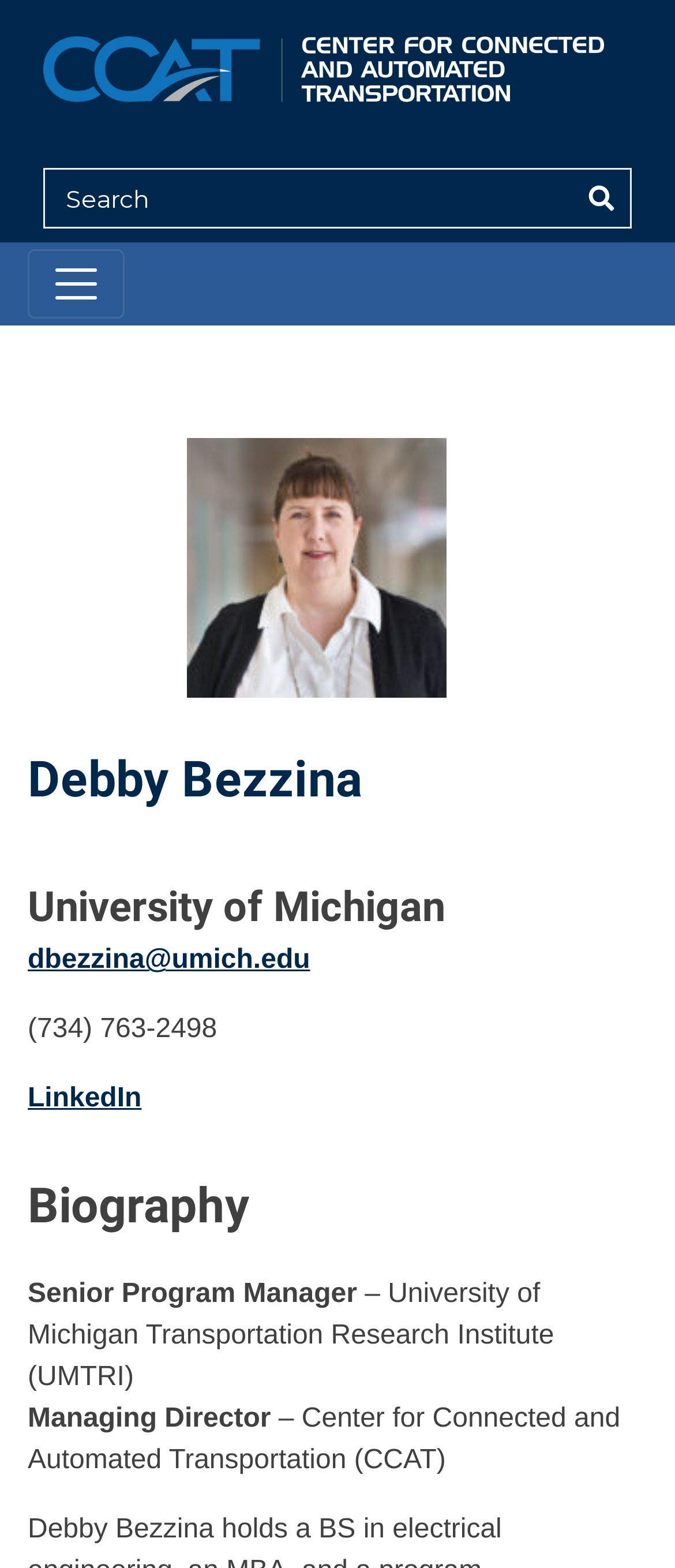From the element description VUGA Media Group, predict the bounding box coordinates of the UI element. The coordinates must be specified in the format (top-left x, top-left y, bottom-right x, bottom-right y) and should be within the 0 to 1 range.

None